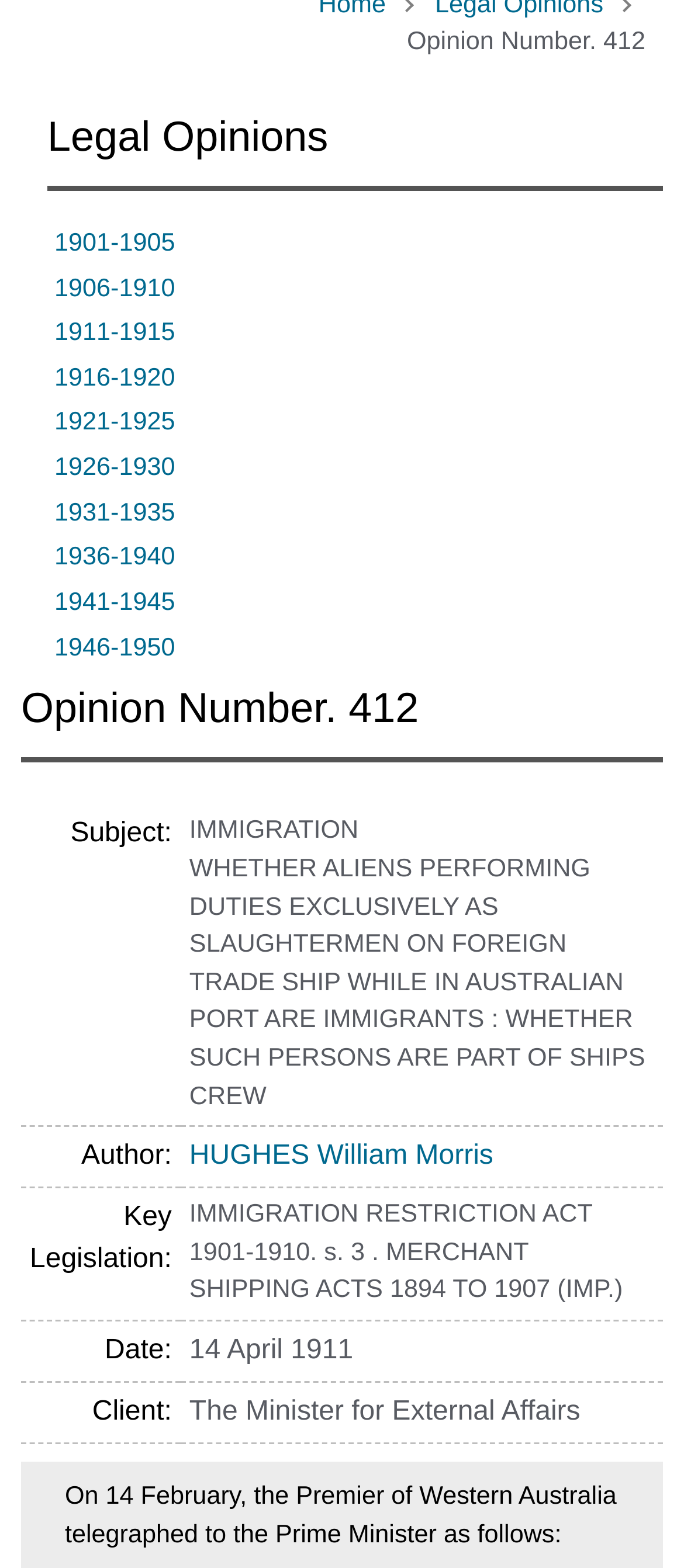Given the description "HUGHES William Morris", provide the bounding box coordinates of the corresponding UI element.

[0.277, 0.728, 0.721, 0.747]